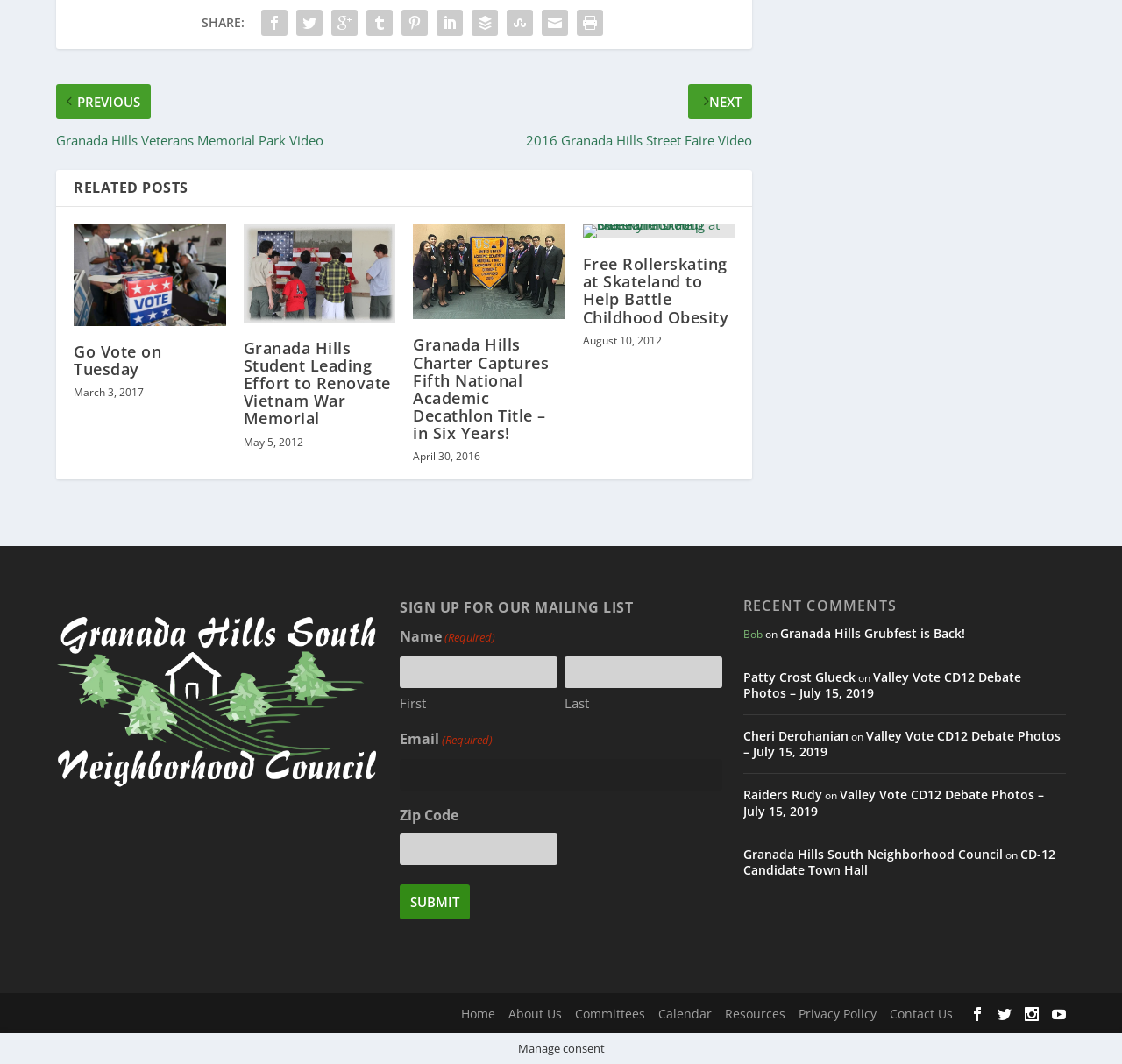Find and specify the bounding box coordinates that correspond to the clickable region for the instruction: "Click the 'Home' link".

[0.411, 0.945, 0.441, 0.961]